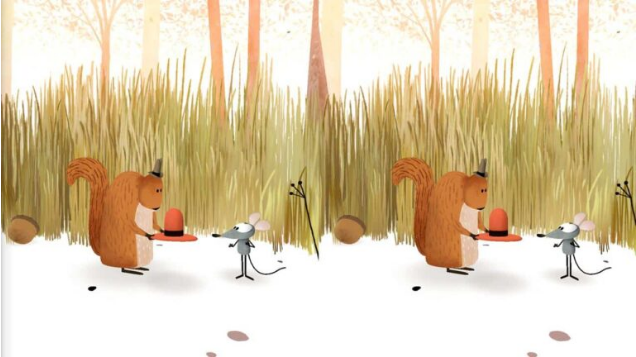Explain what is happening in the image with as much detail as possible.

The image showcases a whimsical scene featuring a cartoonish squirrel and a mouse in a vibrant, nature-inspired setting. The squirrel, with its fluffy tail and wearing a small hat, appears to be offering a red object on a plate to the mouse, which stands on its hind legs with an inquisitive expression. The background is filled with tall, golden grasses and a hint of trees, creating a warm, inviting atmosphere. This imagery evokes a sense of friendship and adventure, perfectly complementing the theme of exploration found in the associated applications that include engaging experiences like immersive virtual reality and scenic tours. The playful interaction between the characters invites viewers to imagine the delightful stories that could unfold in this charming world.